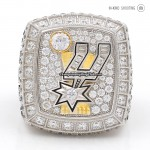What is the ring available as?
Based on the image, provide a one-word or brief-phrase response.

Pendant option